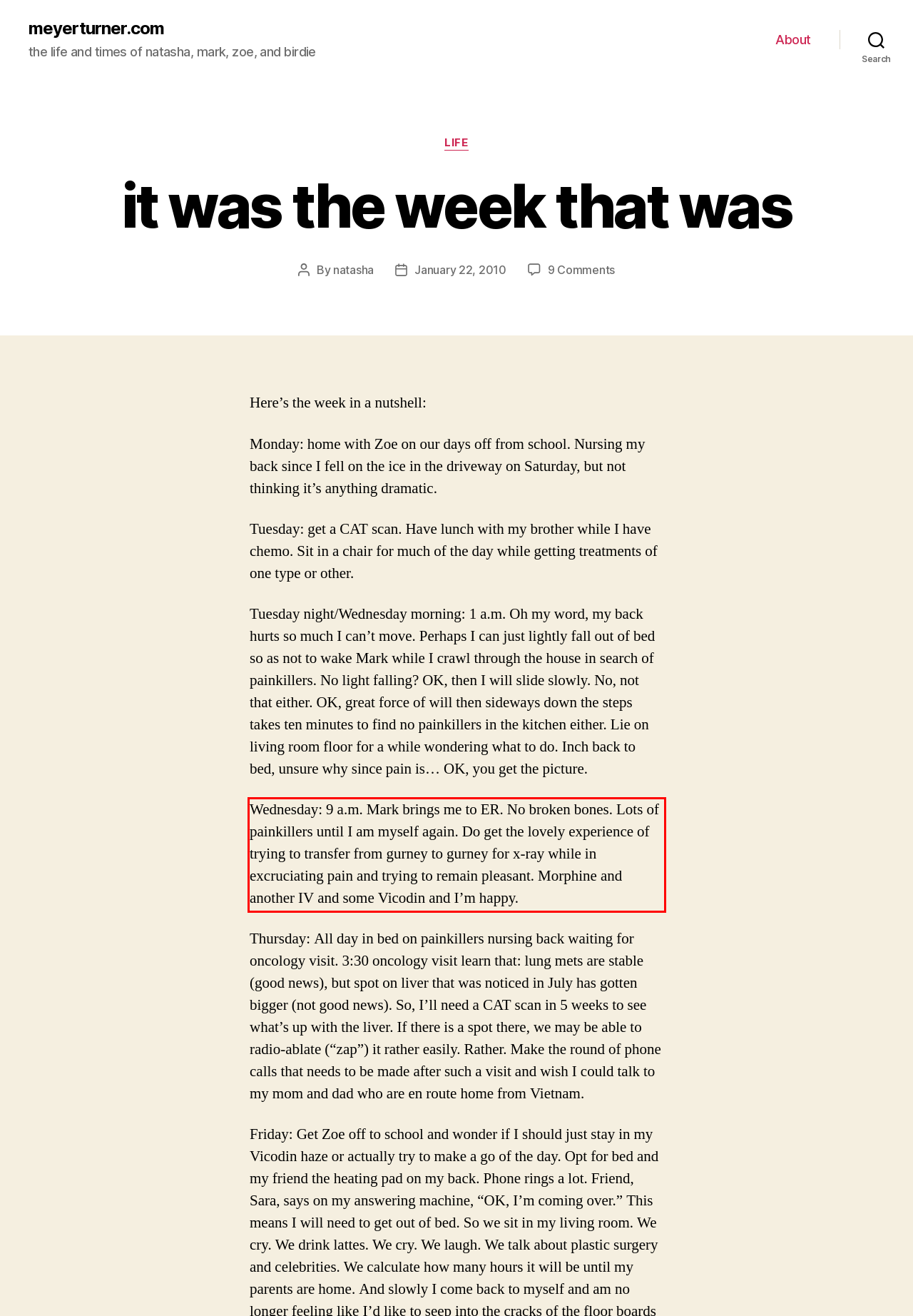Please perform OCR on the UI element surrounded by the red bounding box in the given webpage screenshot and extract its text content.

Wednesday: 9 a.m. Mark brings me to ER. No broken bones. Lots of painkillers until I am myself again. Do get the lovely experience of trying to transfer from gurney to gurney for x-ray while in excruciating pain and trying to remain pleasant. Morphine and another IV and some Vicodin and I’m happy.